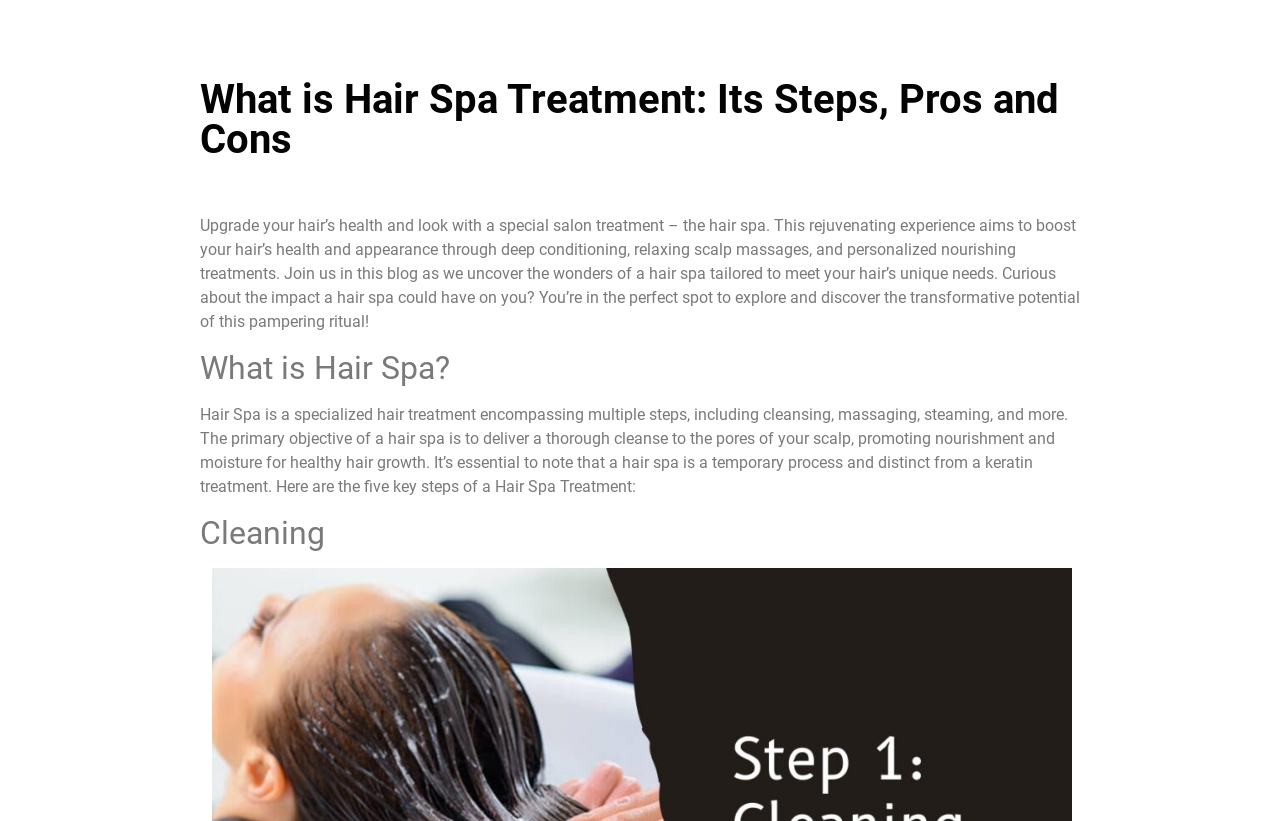Identify the bounding box of the HTML element described here: "Services". Provide the coordinates as four float numbers between 0 and 1: [left, top, right, bottom].

[0.455, 0.021, 0.548, 0.072]